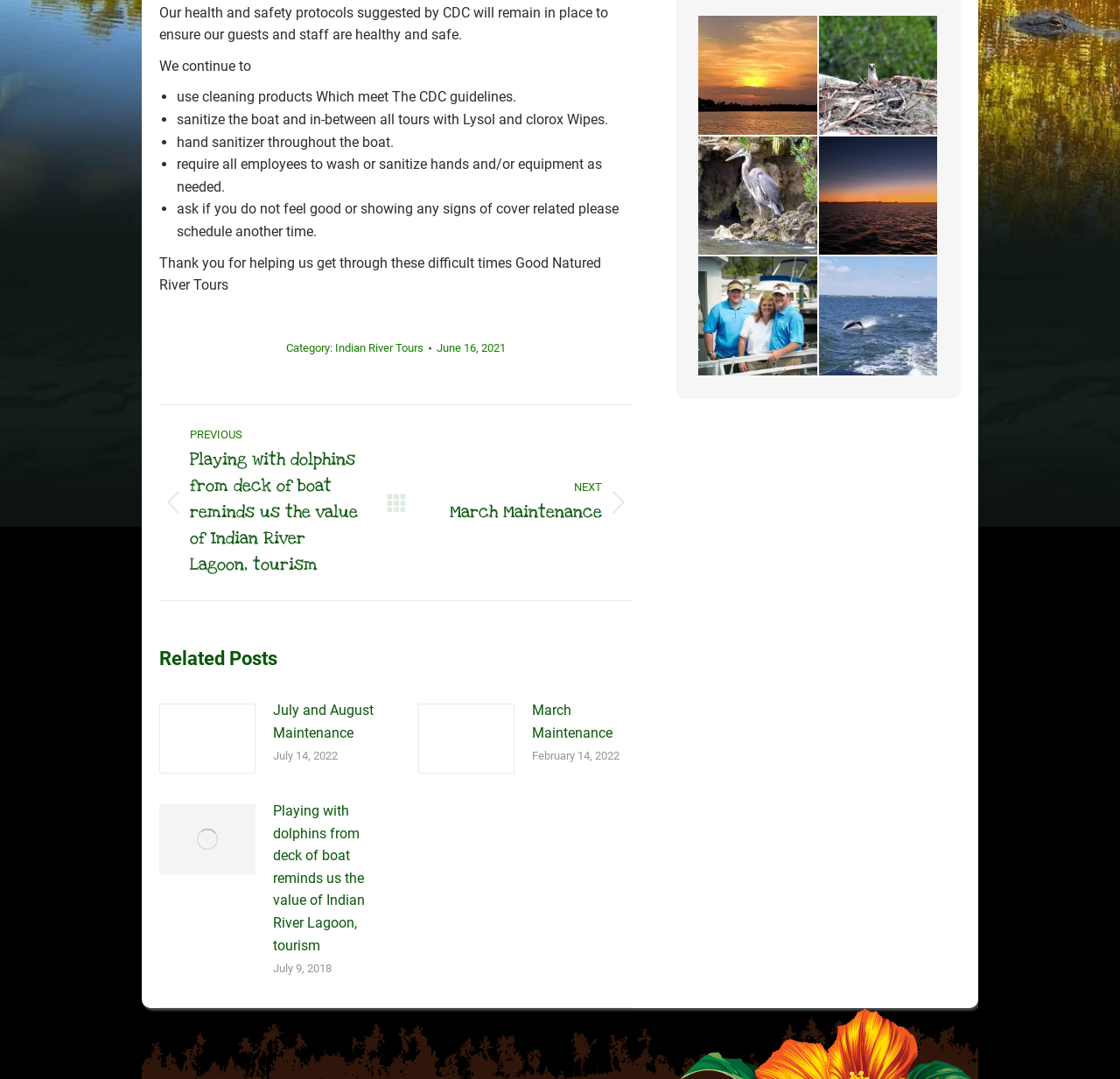Locate the UI element described as follows: "title="Melbourne Eco Tours by Boat"". Return the bounding box coordinates as four float numbers between 0 and 1 in the order [left, top, right, bottom].

[0.731, 0.238, 0.838, 0.349]